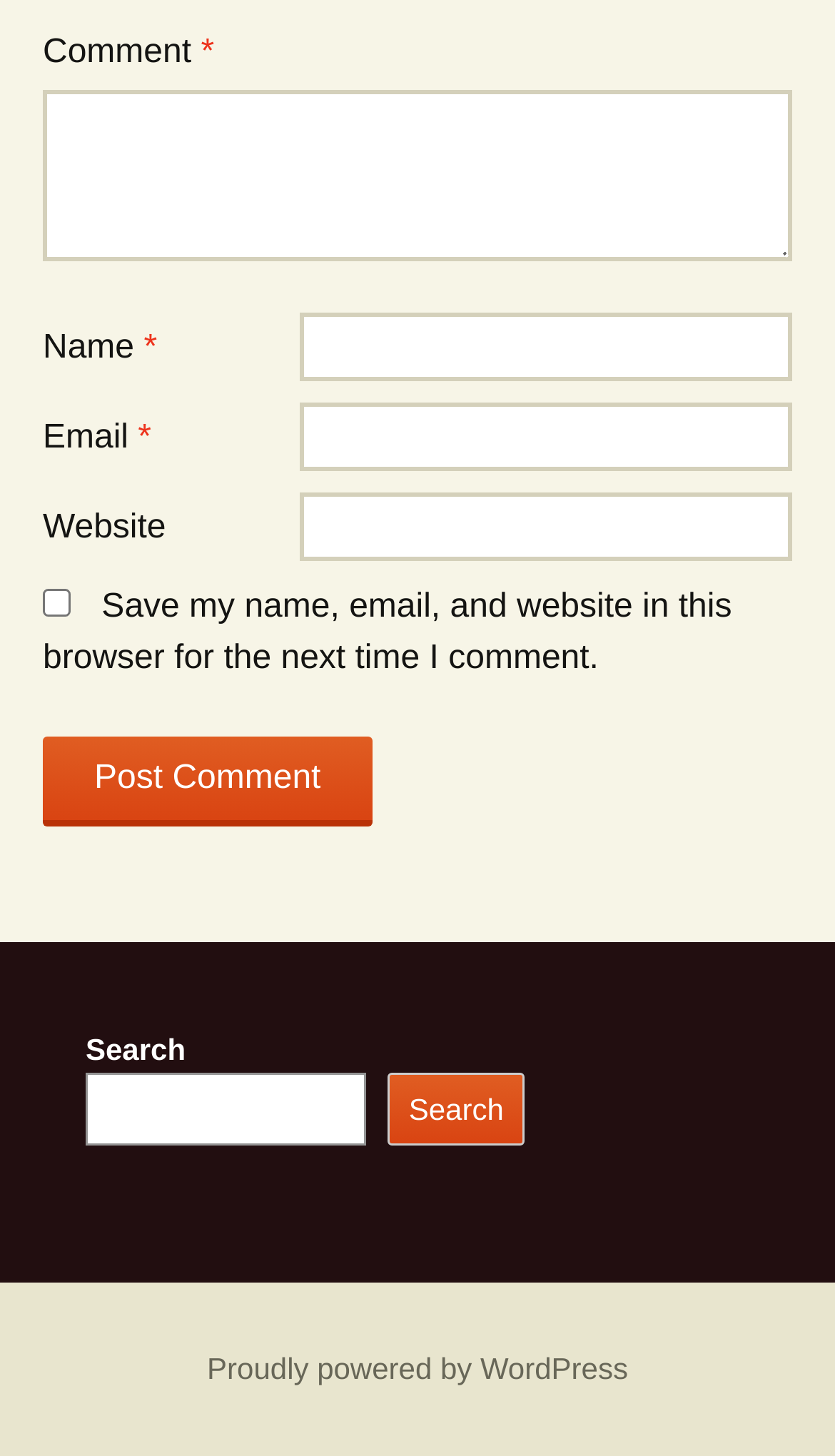Respond to the following question with a brief word or phrase:
What is the text of the link at the bottom of the webpage?

Proudly powered by WordPress